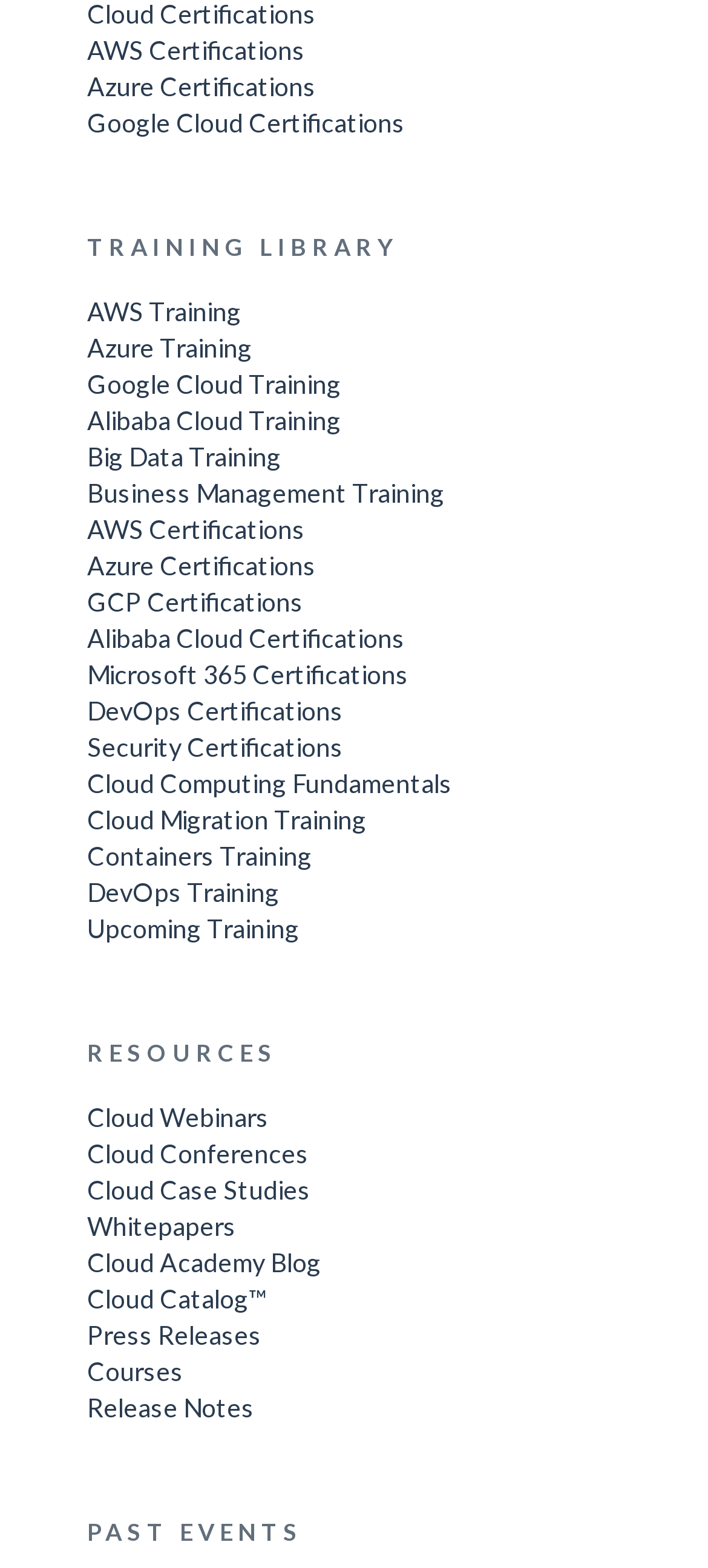Find the bounding box coordinates of the clickable element required to execute the following instruction: "Learn about Cloud Computing Fundamentals". Provide the coordinates as four float numbers between 0 and 1, i.e., [left, top, right, bottom].

[0.123, 0.489, 0.877, 0.512]